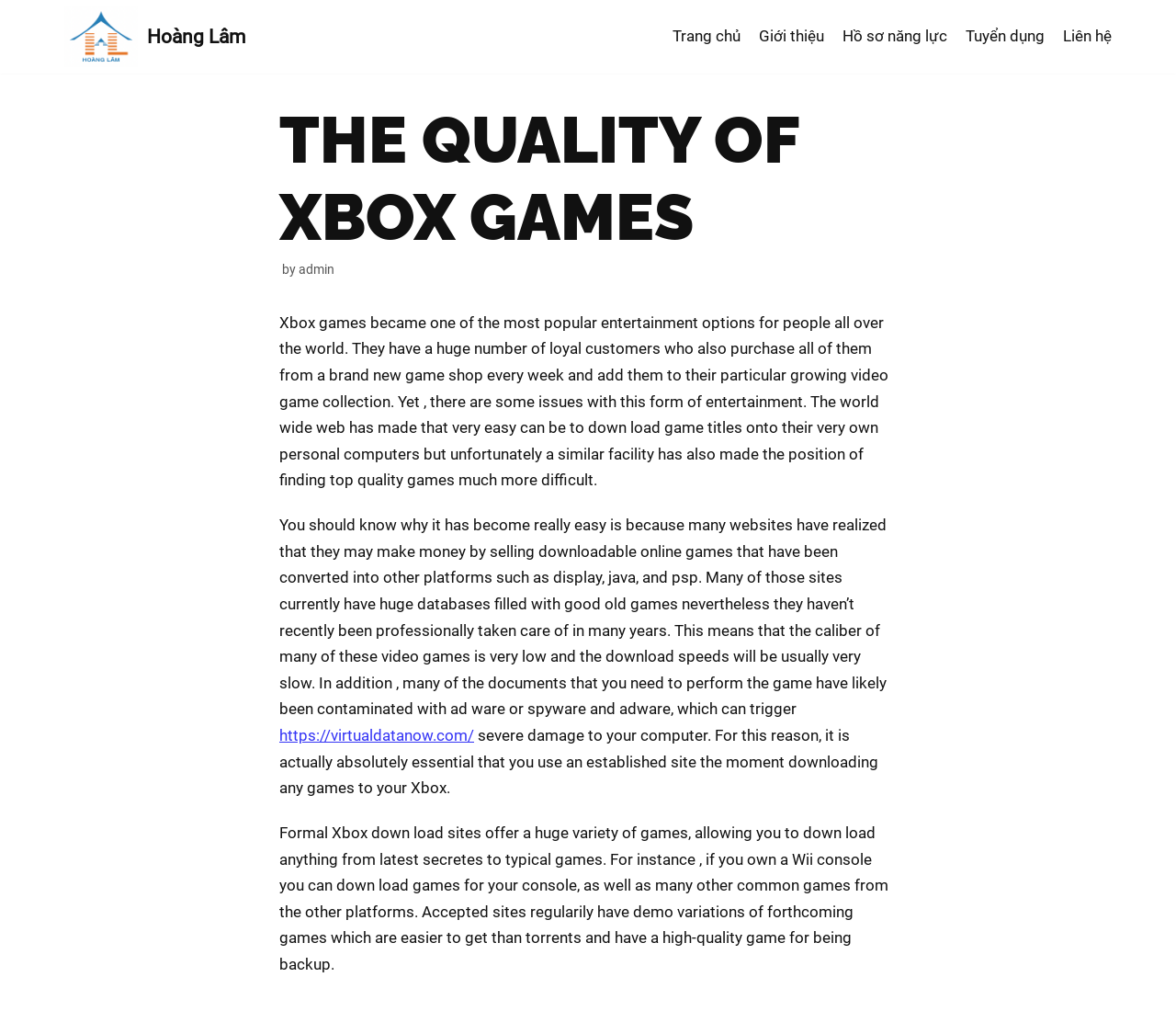Please find and report the bounding box coordinates of the element to click in order to perform the following action: "Click on the 'Skip to content' link". The coordinates should be expressed as four float numbers between 0 and 1, in the format [left, top, right, bottom].

[0.0, 0.029, 0.031, 0.047]